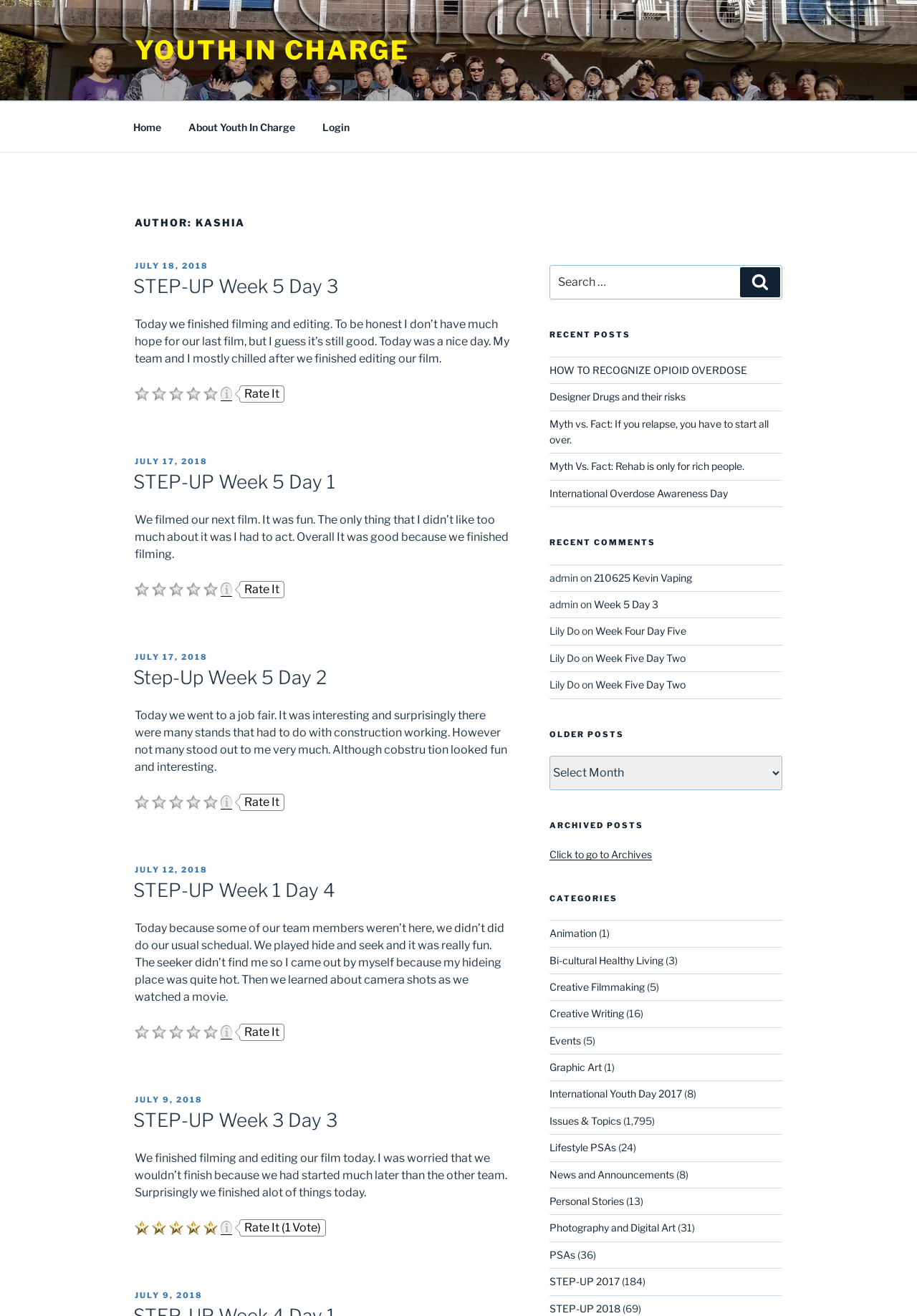Respond concisely with one word or phrase to the following query:
How many links are in the top menu?

3